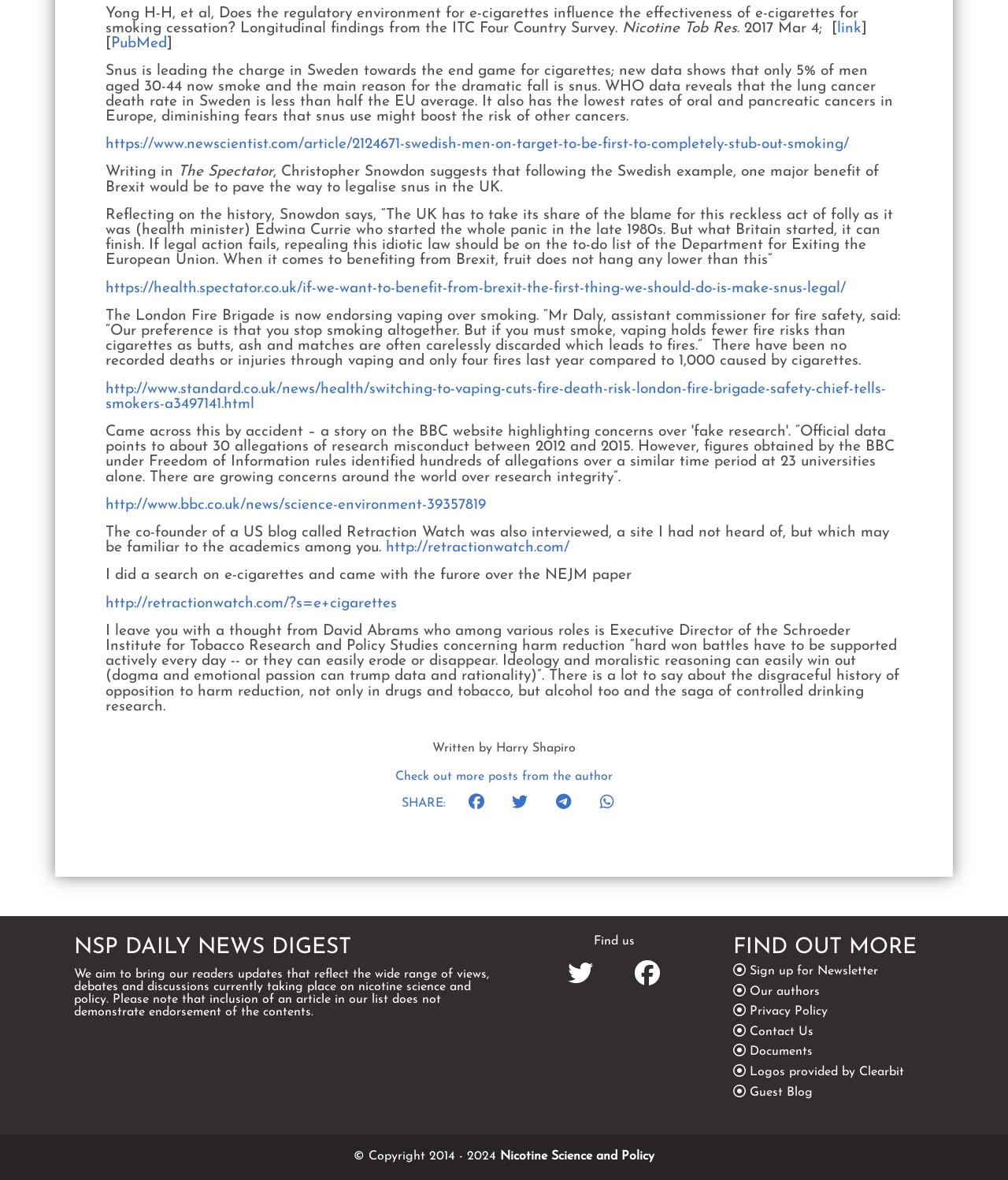Using the details from the image, please elaborate on the following question: What is the organization behind the webpage?

The organization behind the webpage is Nicotine Science and Policy, as indicated by the copyright notice at the bottom of the page and the various links to related resources and social media profiles.